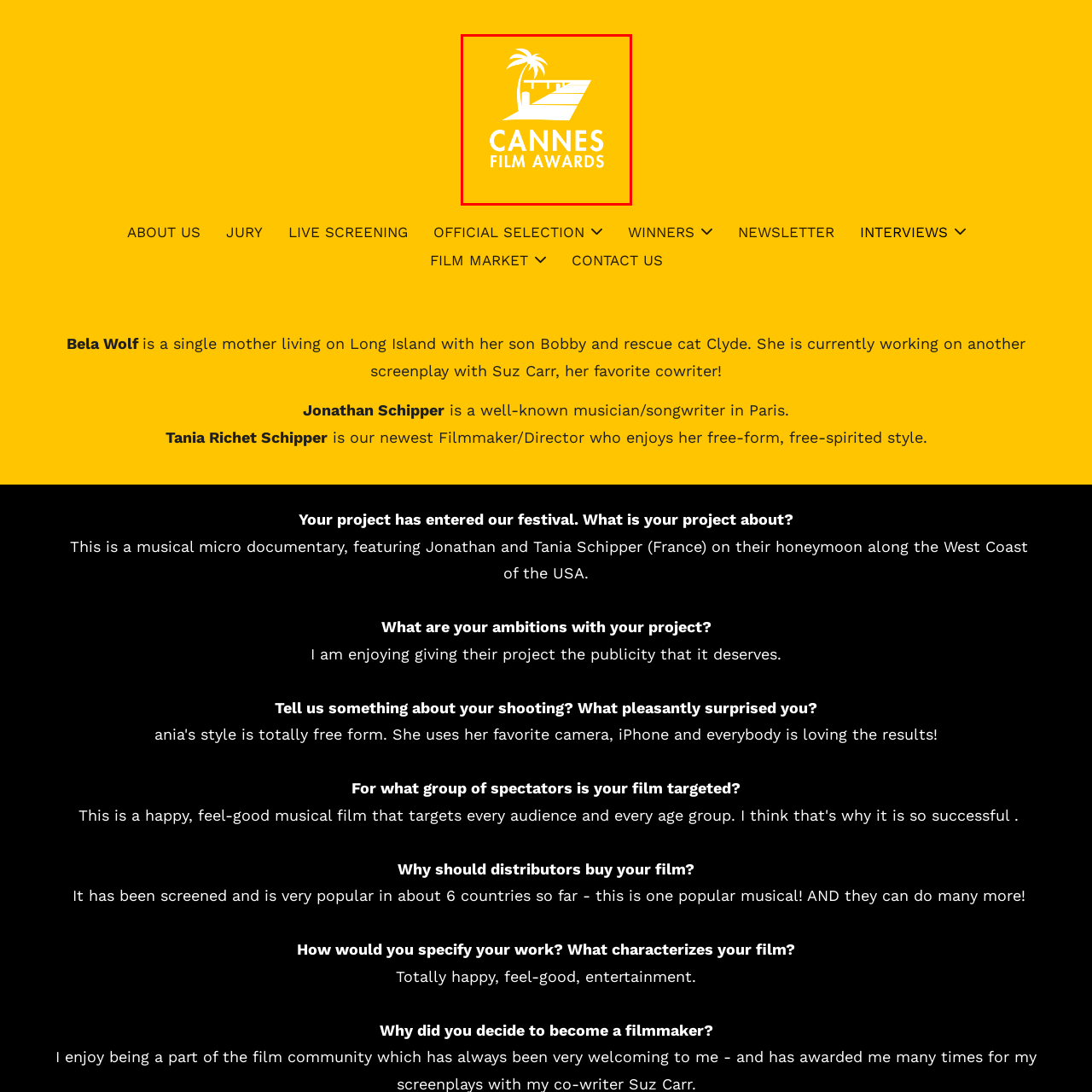What is symbolized by the palm tree?
Review the content shown inside the red bounding box in the image and offer a detailed answer to the question, supported by the visual evidence.

The palm tree is a stylized representation that symbolizes the tropical allure of the Cannes locale, as mentioned in the caption, which is a key aspect of the festival's identity.